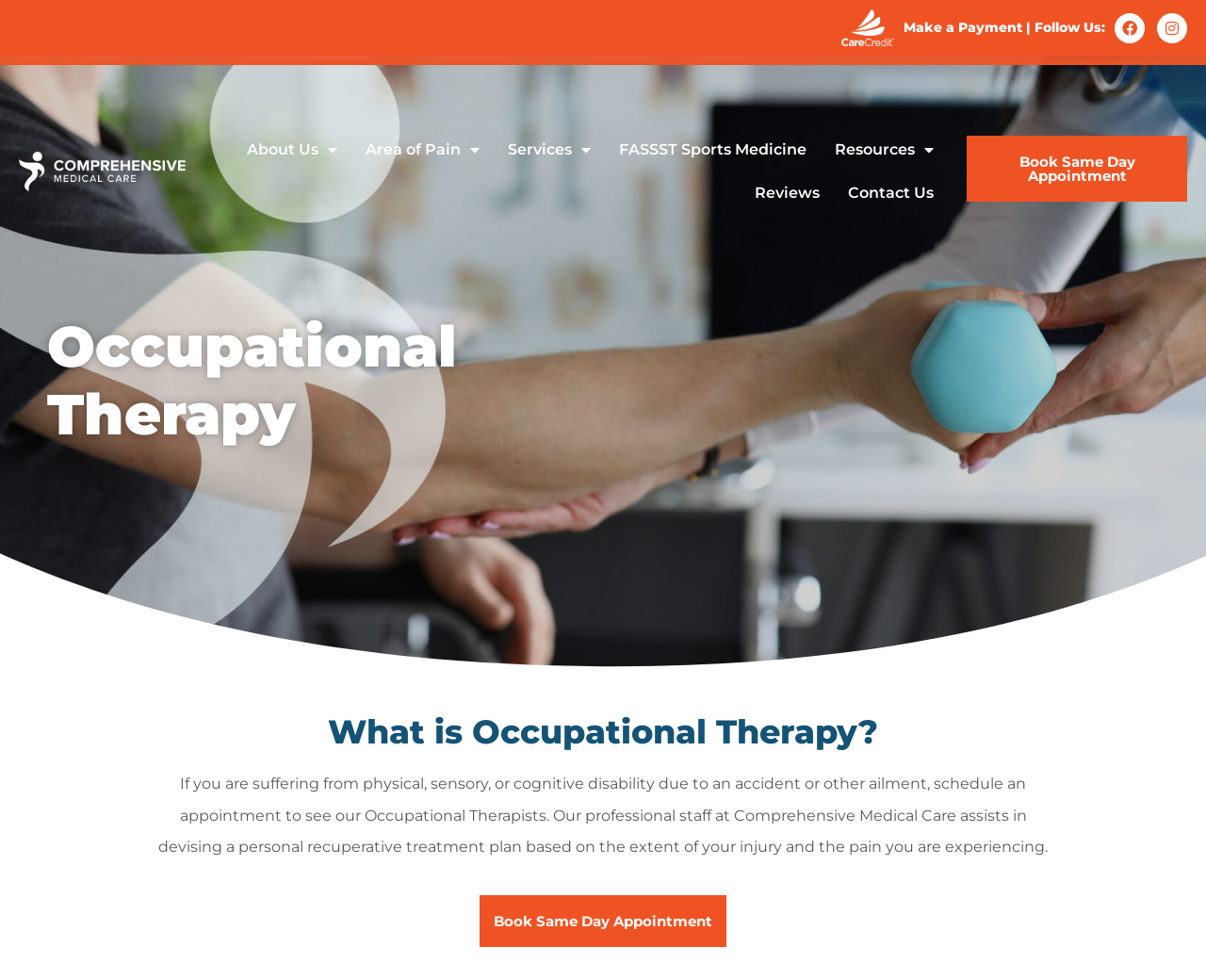Locate the bounding box coordinates of the area where you should click to accomplish the instruction: "Learn about occupational therapy".

[0.039, 0.319, 0.557, 0.457]